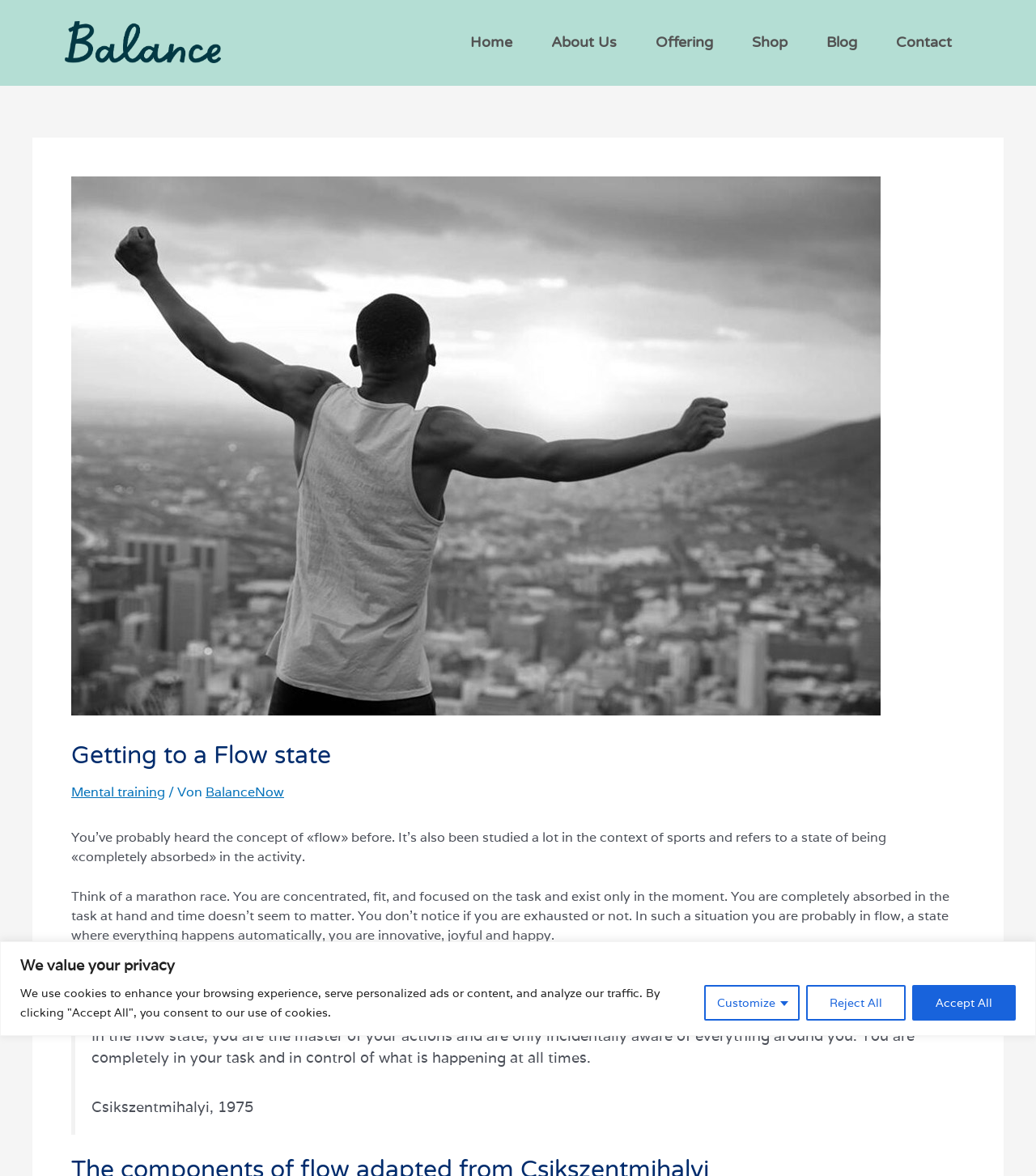Calculate the bounding box coordinates for the UI element based on the following description: "BalanceNow". Ensure the coordinates are four float numbers between 0 and 1, i.e., [left, top, right, bottom].

[0.198, 0.666, 0.274, 0.681]